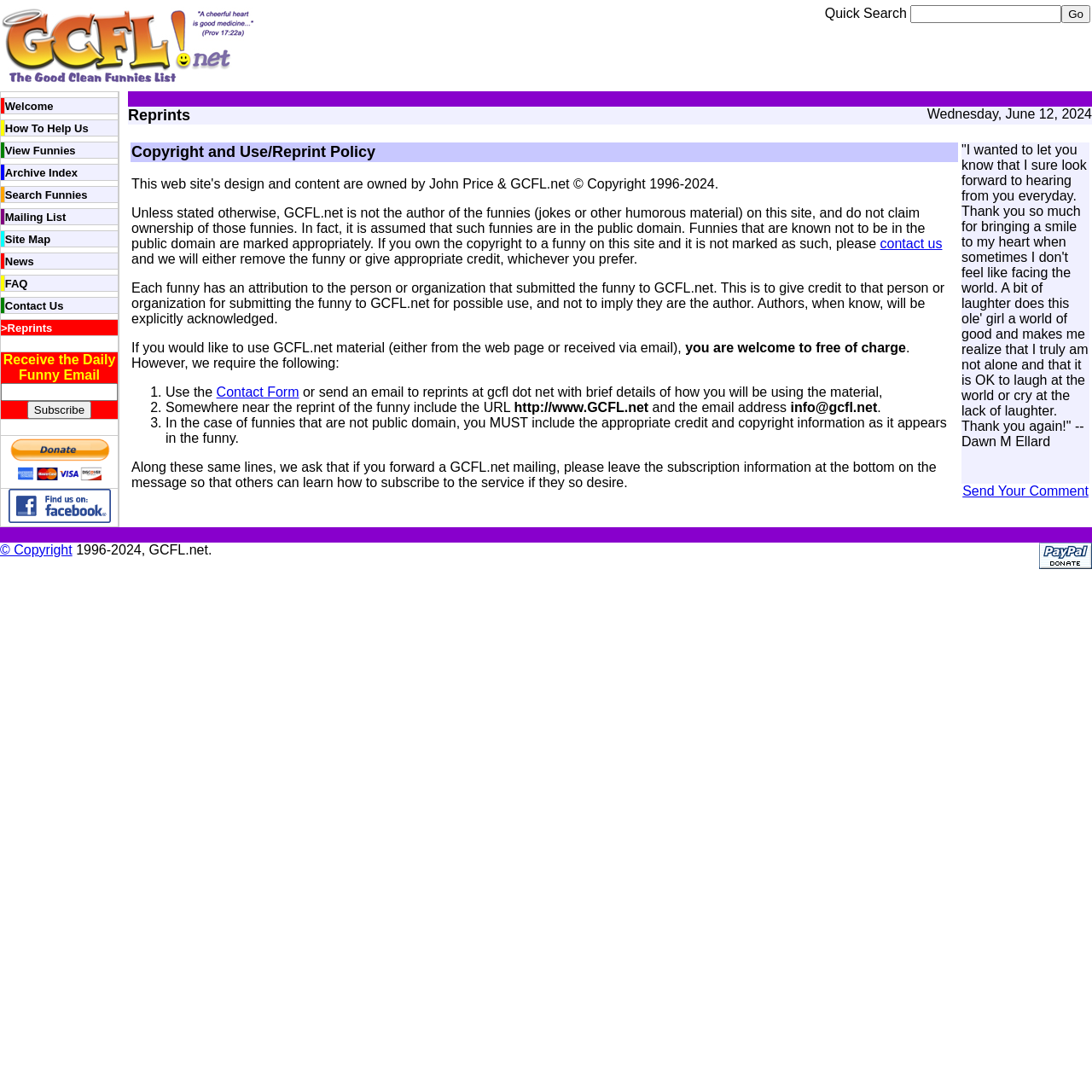Provide a short, one-word or phrase answer to the question below:
How many links are in the left sidebar?

8